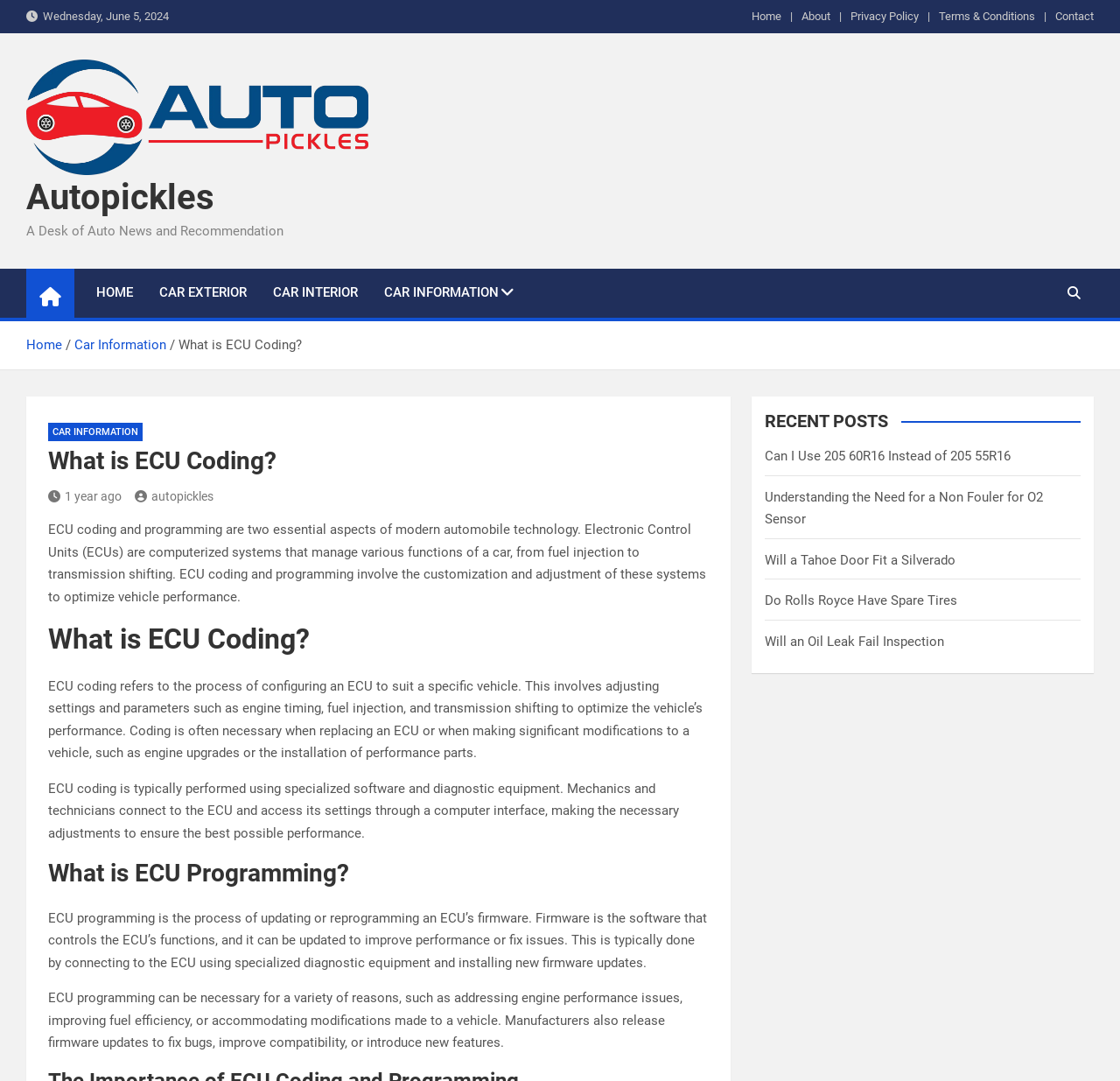Locate the bounding box coordinates of the UI element described by: "Privacy Policy". Provide the coordinates as four float numbers between 0 and 1, formatted as [left, top, right, bottom].

[0.759, 0.006, 0.82, 0.024]